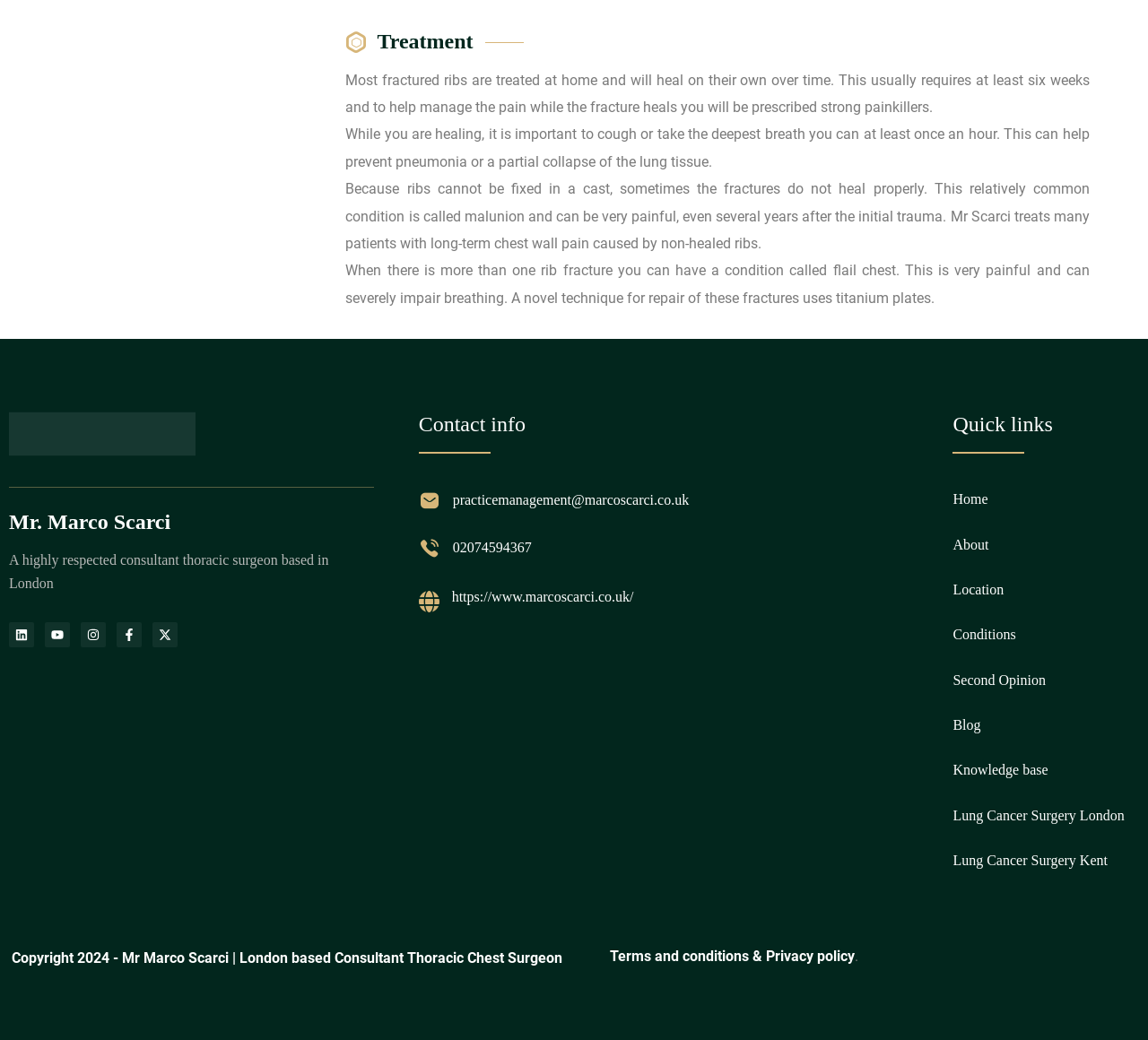Identify the bounding box coordinates of the region I need to click to complete this instruction: "View Mr. Marco Scarci's Youtube channel".

[0.039, 0.598, 0.061, 0.623]